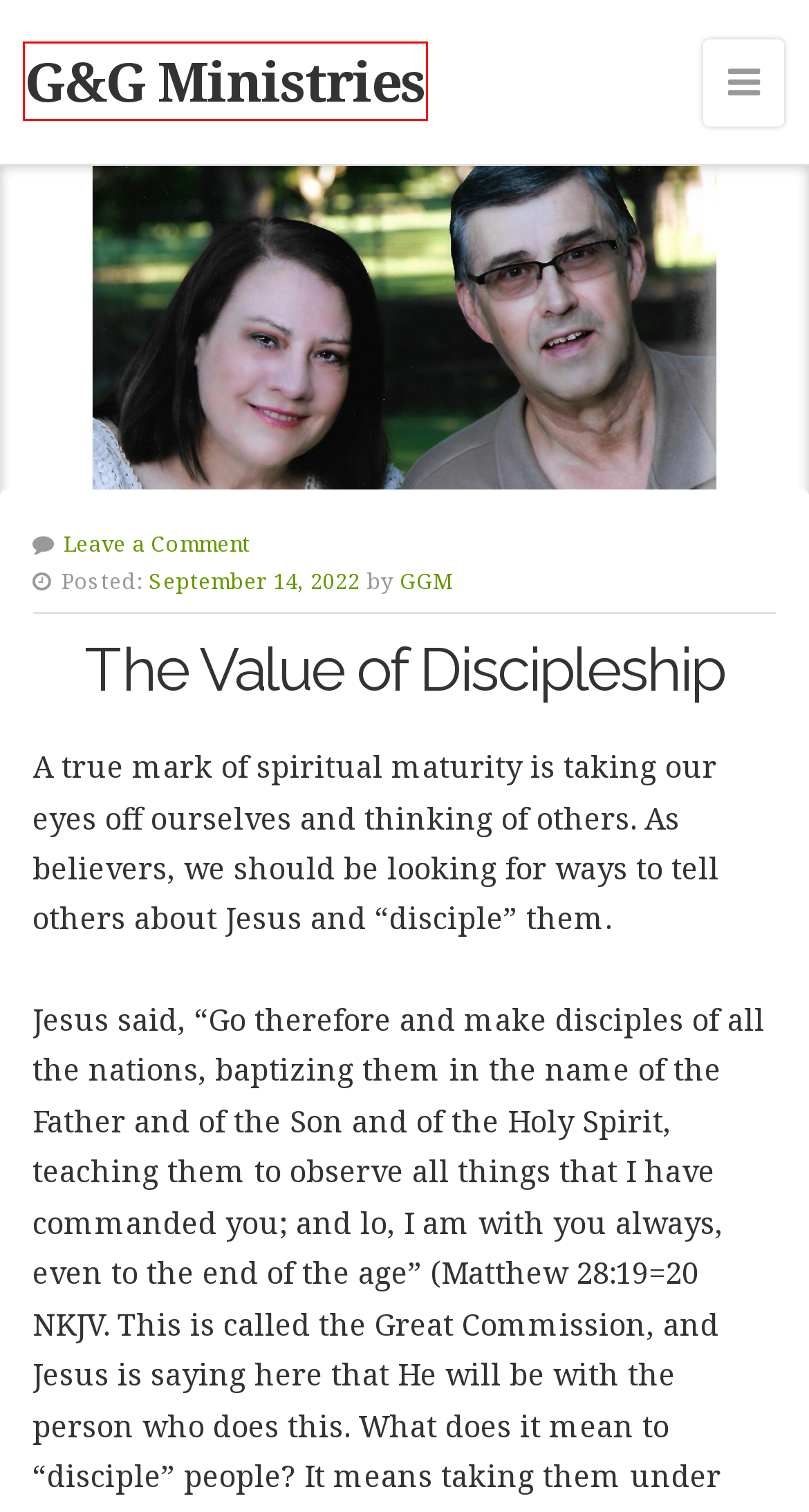You have a screenshot of a webpage with a red bounding box around an element. Select the webpage description that best matches the new webpage after clicking the element within the red bounding box. Here are the descriptions:
A. G&G Ministries – Sharing Christ's Love
B. GGM – G&G Ministries
C. Ange et démon de la machine à sous comment jouer
D. September 2023 – G&G Ministries
E. Free WordPress Nonprofit Theme - GivingPress Lite
F. February 2020 – G&G Ministries
G. July 2018 – G&G Ministries
H. G&G Ministries

A